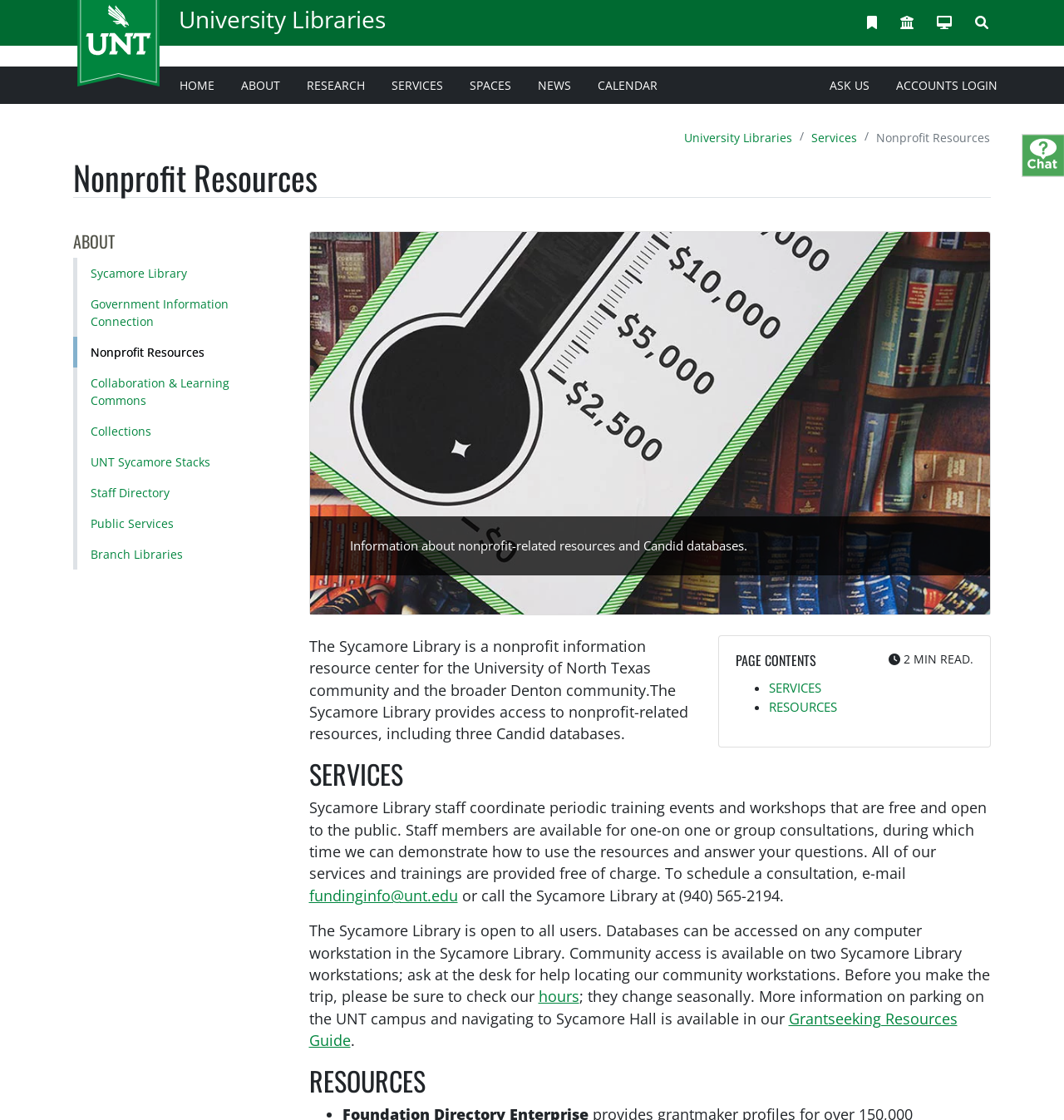Please provide a comprehensive answer to the question based on the screenshot: How can one schedule a consultation with the Sycamore Library staff?

One can schedule a consultation with the Sycamore Library staff by emailing 'fundinginfo@unt.edu' or calling the Sycamore Library at (940) 565-2194, as stated in the text 'To schedule a consultation, e-mail fundinginfo@unt.edu or call the Sycamore Library at (940) 565-2194.'.